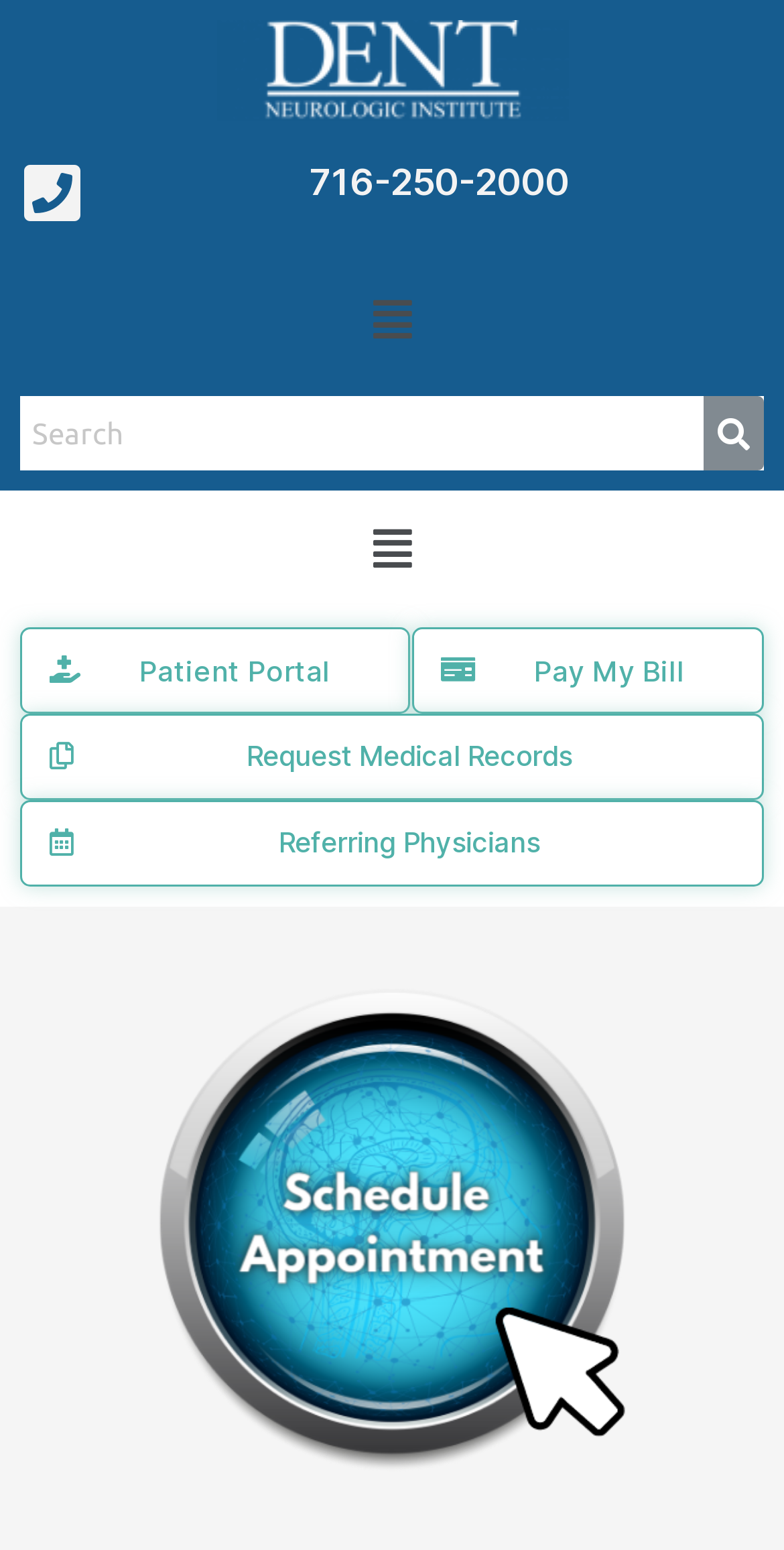Please indicate the bounding box coordinates for the clickable area to complete the following task: "Go to patient portal". The coordinates should be specified as four float numbers between 0 and 1, i.e., [left, top, right, bottom].

[0.026, 0.404, 0.522, 0.46]